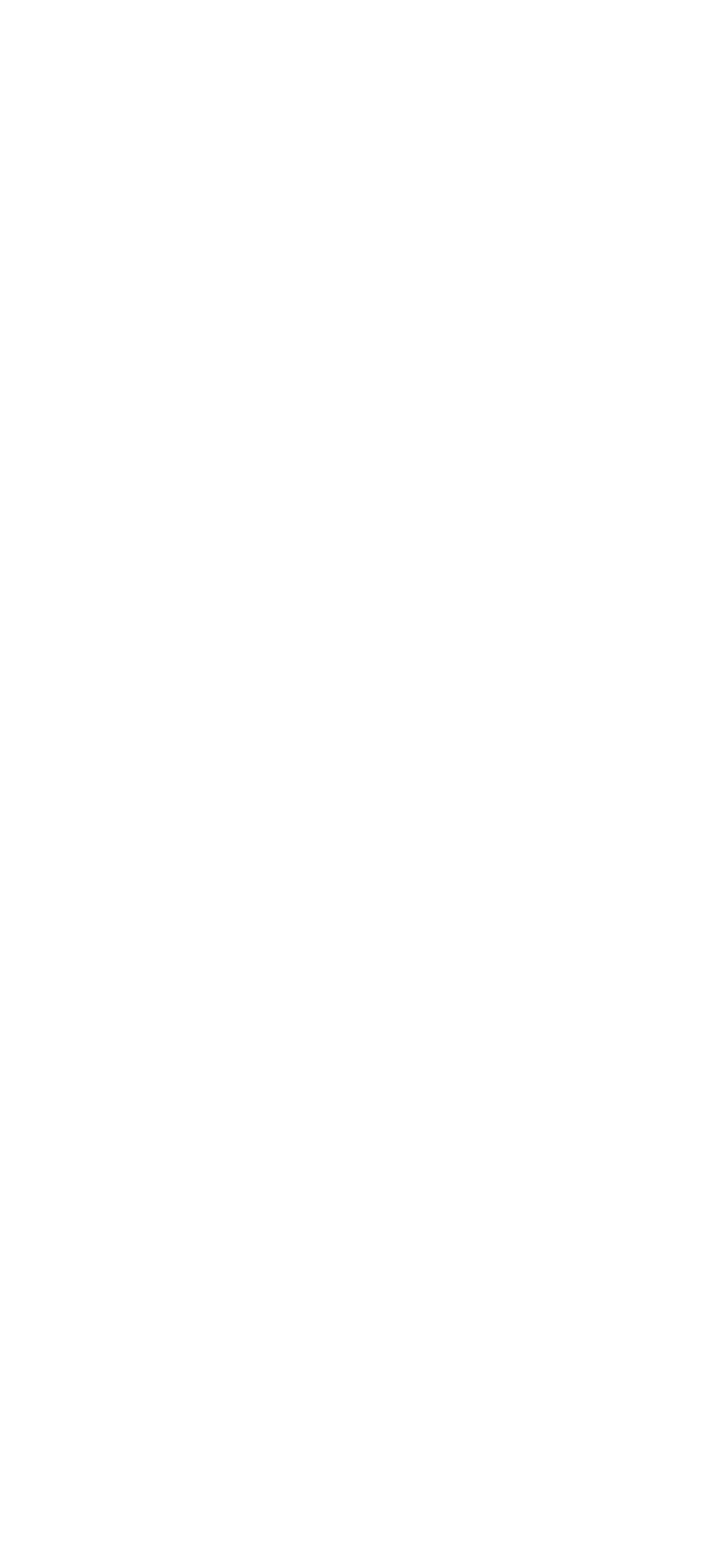How many quick links are available on the webpage?
Kindly offer a detailed explanation using the data available in the image.

The heading 'Quick links' is followed by six links: 'Jobs', 'Featured Jobs', 'Companies', 'Blog', 'Contact Us', and 'Privacy Policy'. Therefore, there are six quick links available on the webpage.